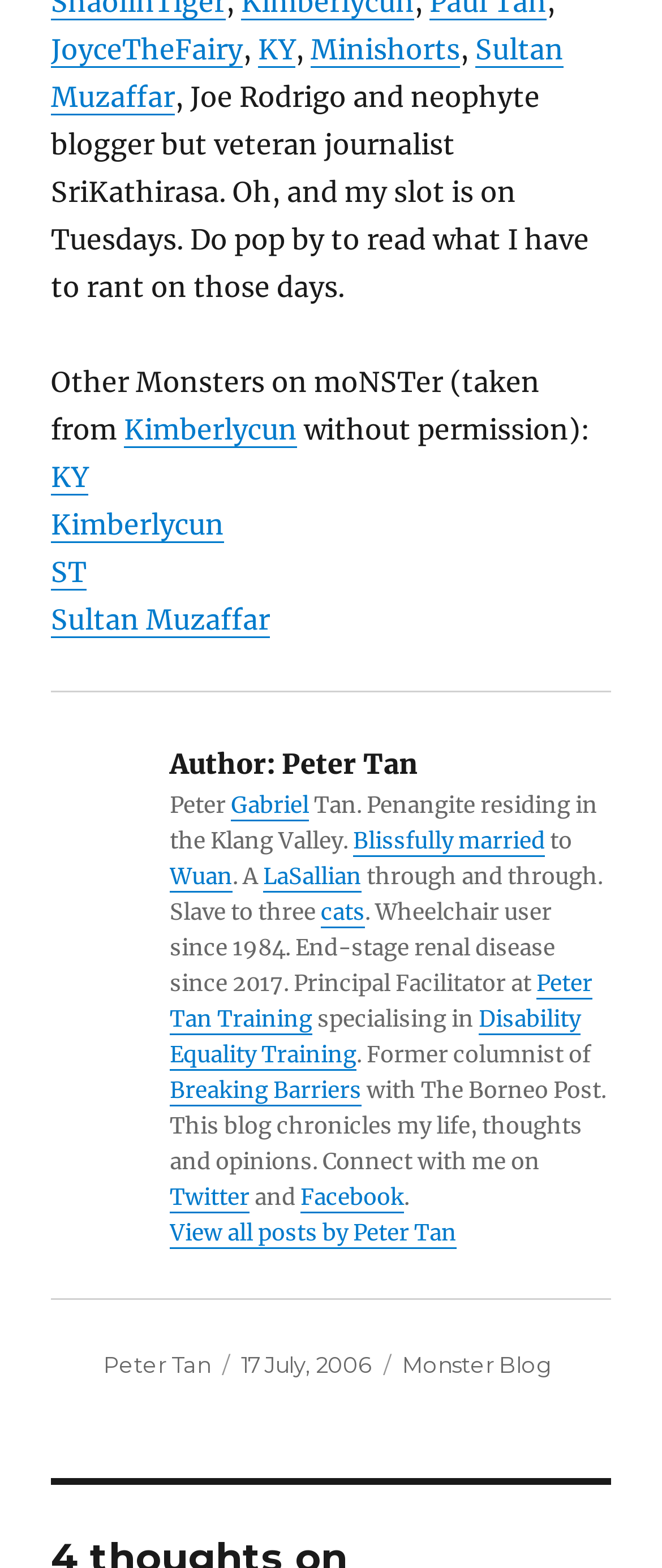Extract the bounding box coordinates of the UI element described by: "cats". The coordinates should include four float numbers ranging from 0 to 1, e.g., [left, top, right, bottom].

[0.485, 0.572, 0.551, 0.59]